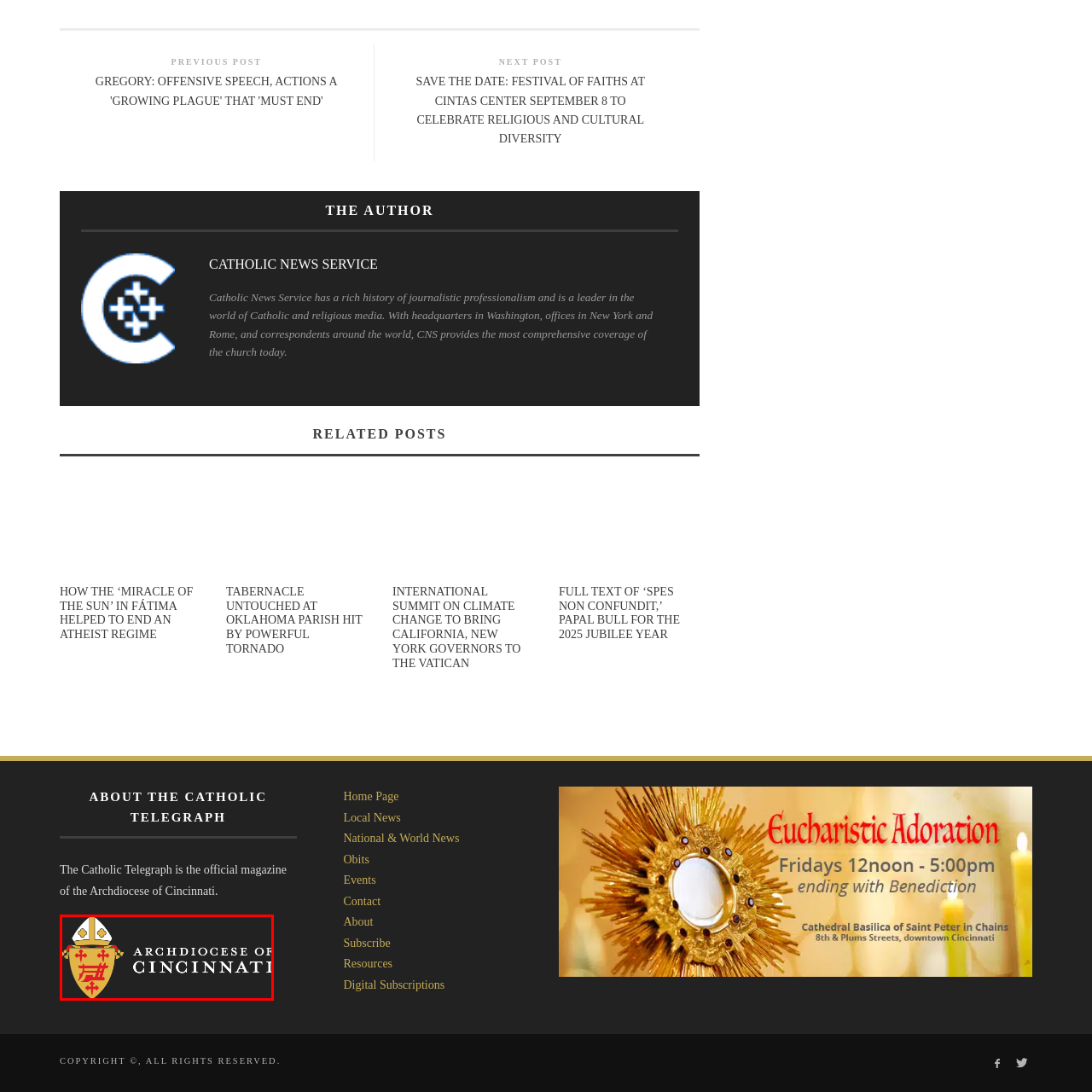Focus on the area marked by the red box, What is the shape of the emblem? 
Answer briefly using a single word or phrase.

Shield